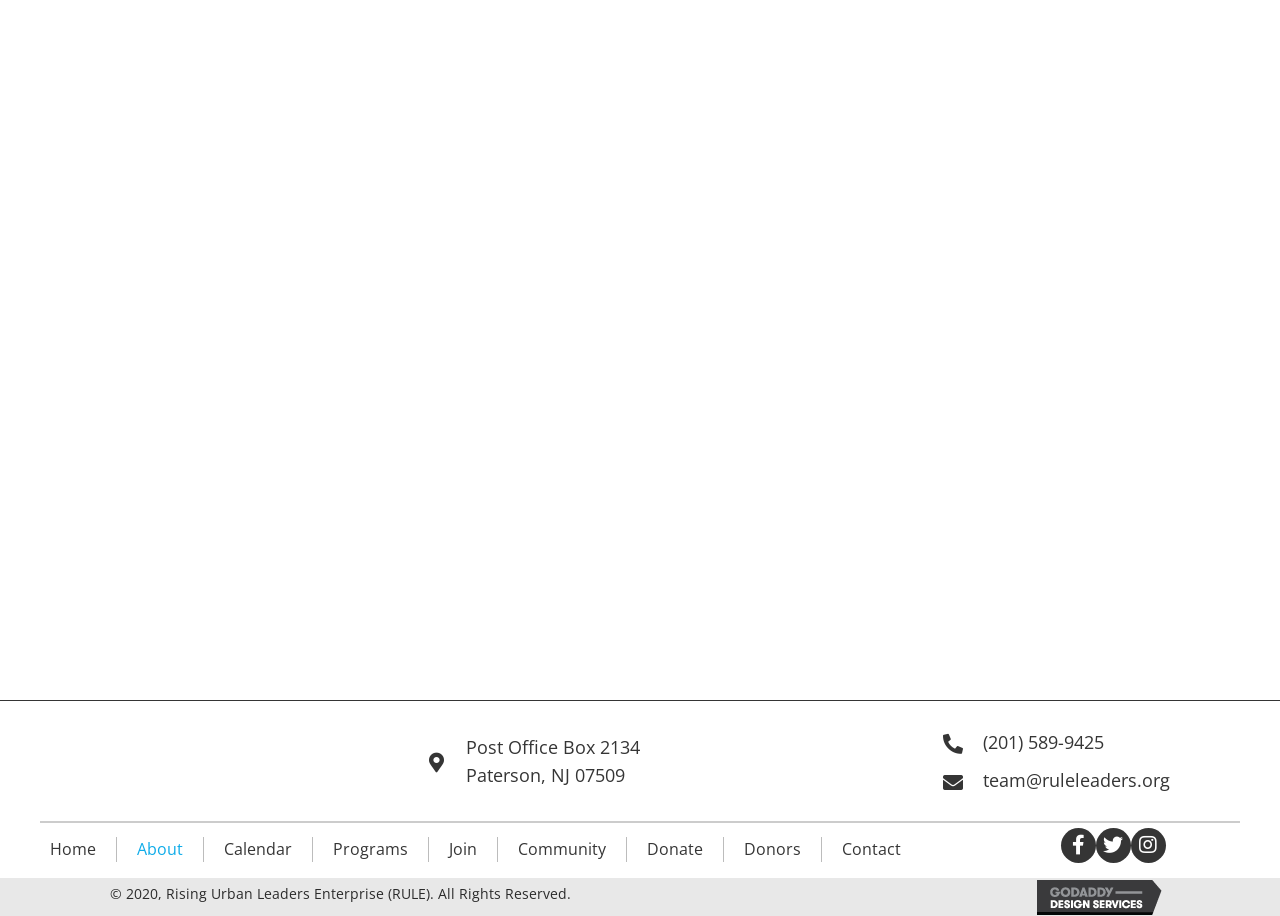What is the phone number of the organization?
Answer the question with a thorough and detailed explanation.

The question can be answered by looking at the link '(201) 589-9425' which indicates the phone number of the organization.